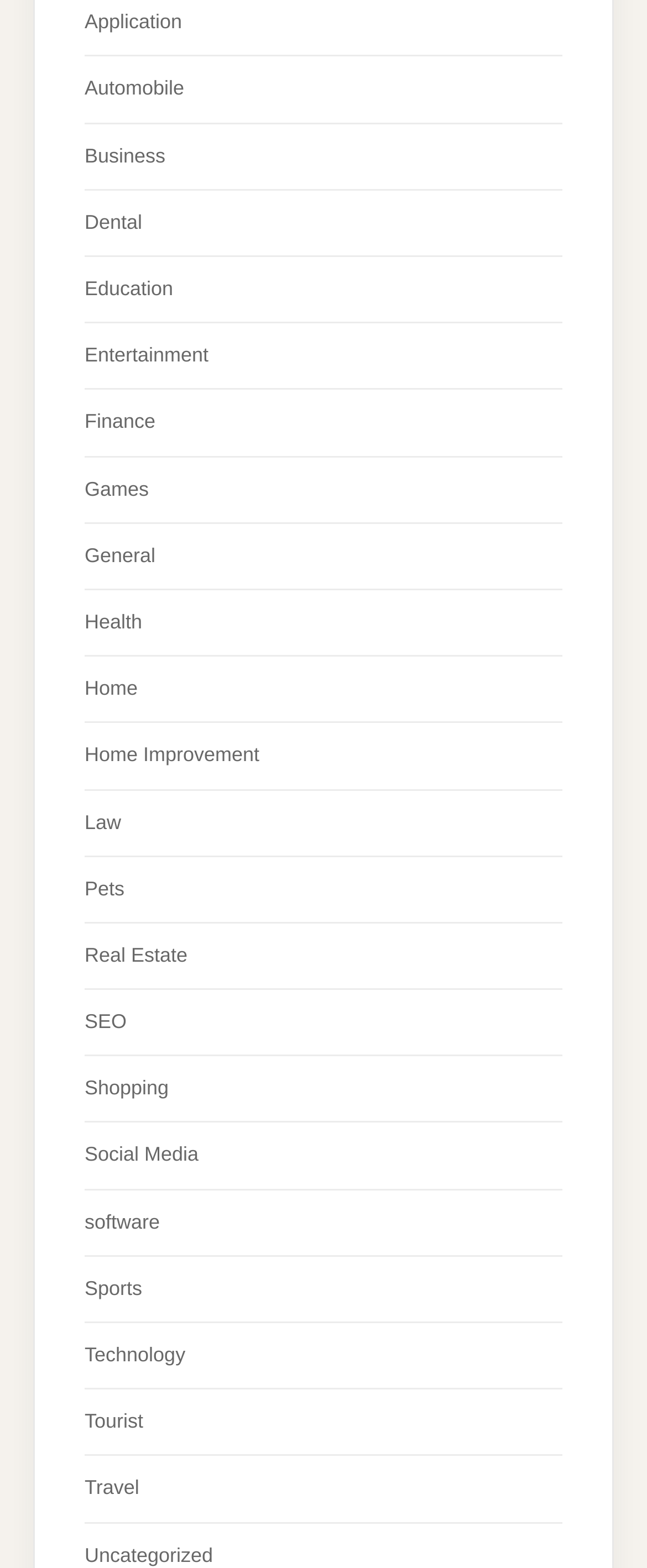What is the first category? Using the information from the screenshot, answer with a single word or phrase.

Application